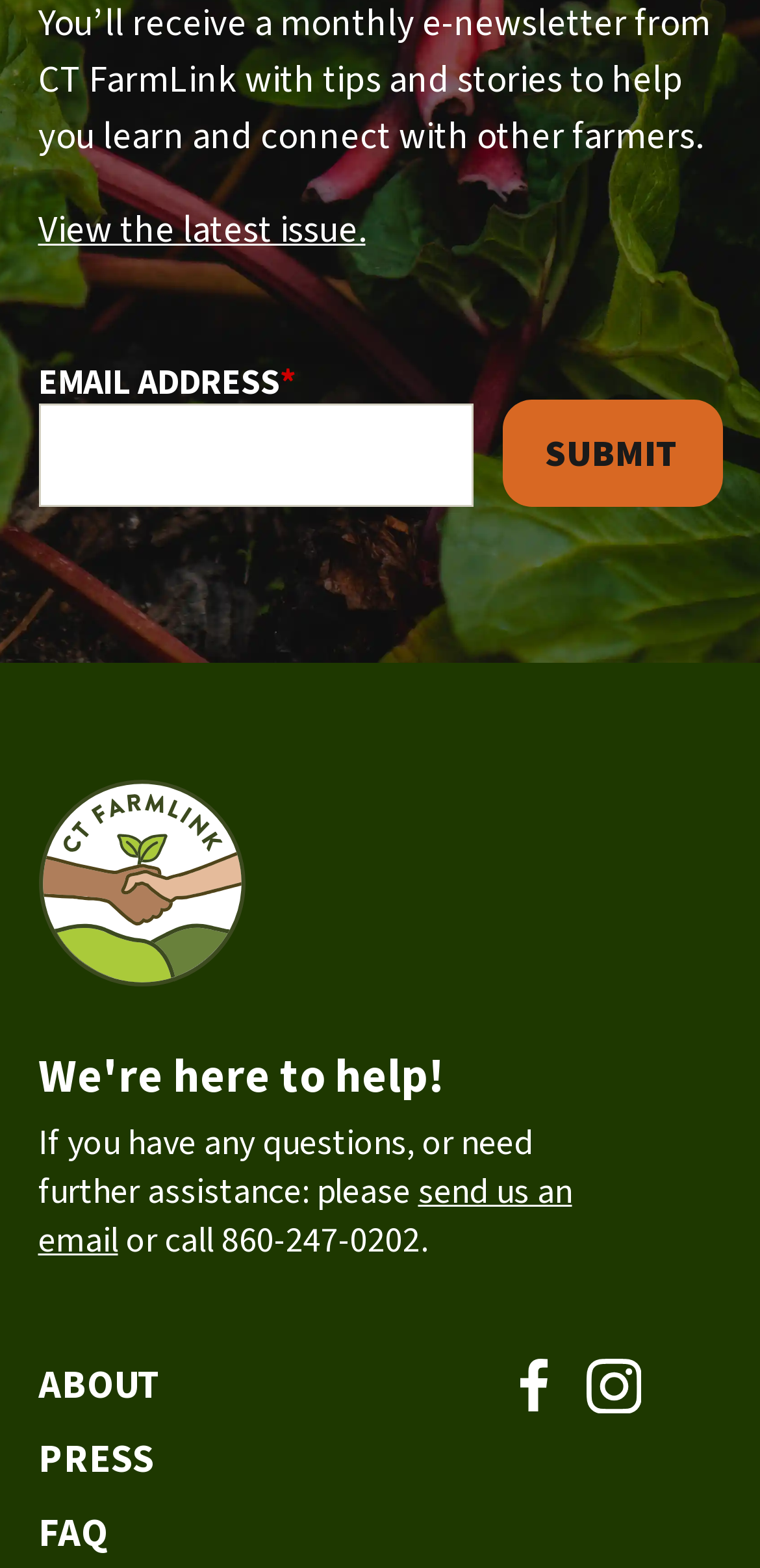Respond to the question below with a single word or phrase:
What is the phone number for further assistance?

860-247-0202